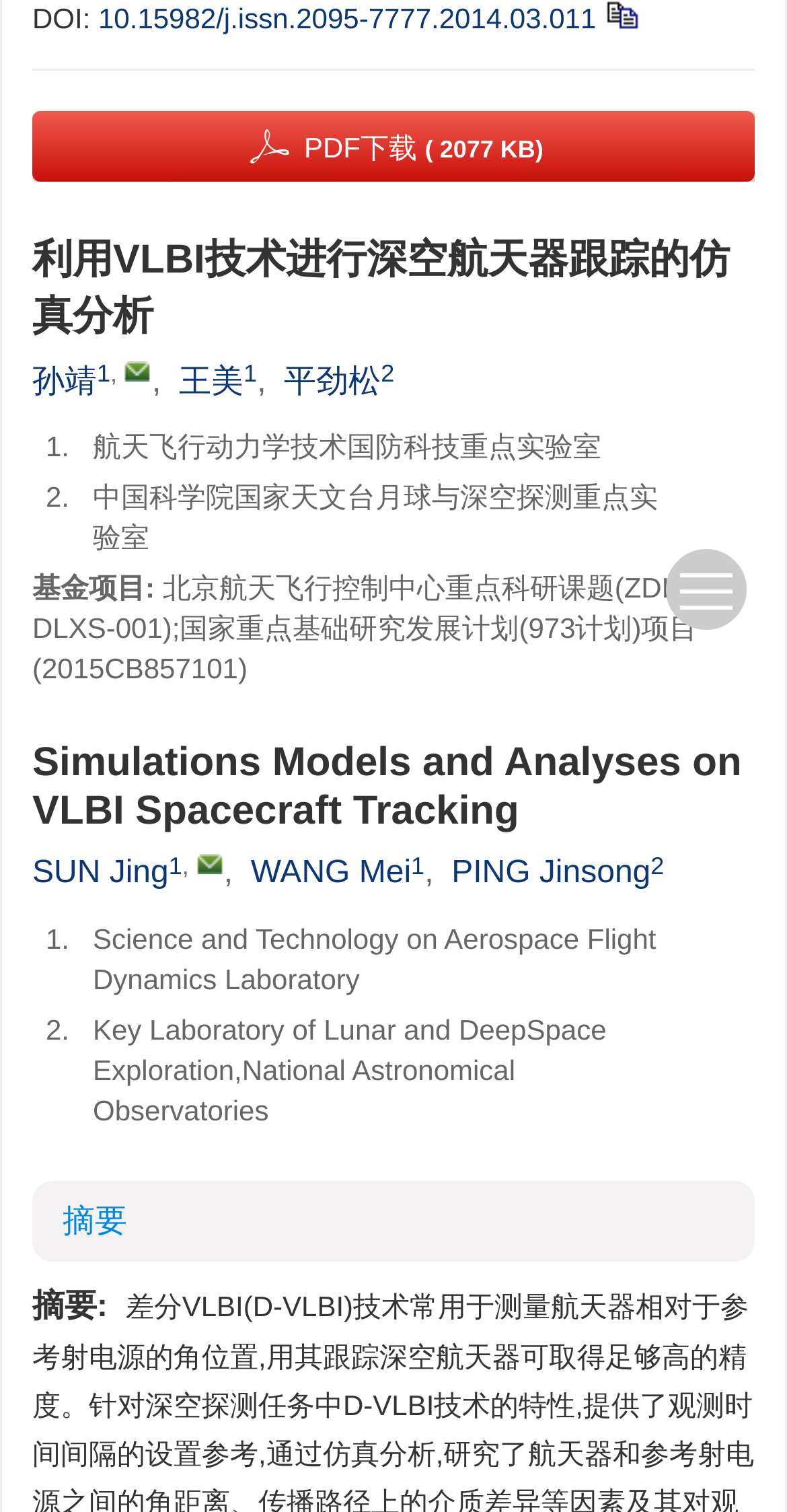Based on the element description "PDF下载 ( 2077 KB)", predict the bounding box coordinates of the UI element.

[0.386, 0.086, 0.69, 0.108]